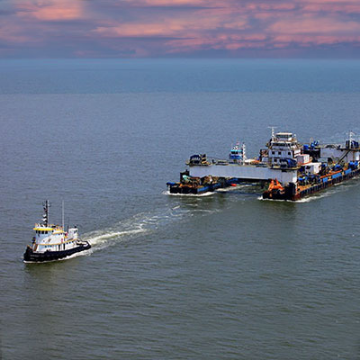Answer the question in one word or a short phrase:
What is the name of the company providing marine towing services?

Intracoastal Marine, LLC